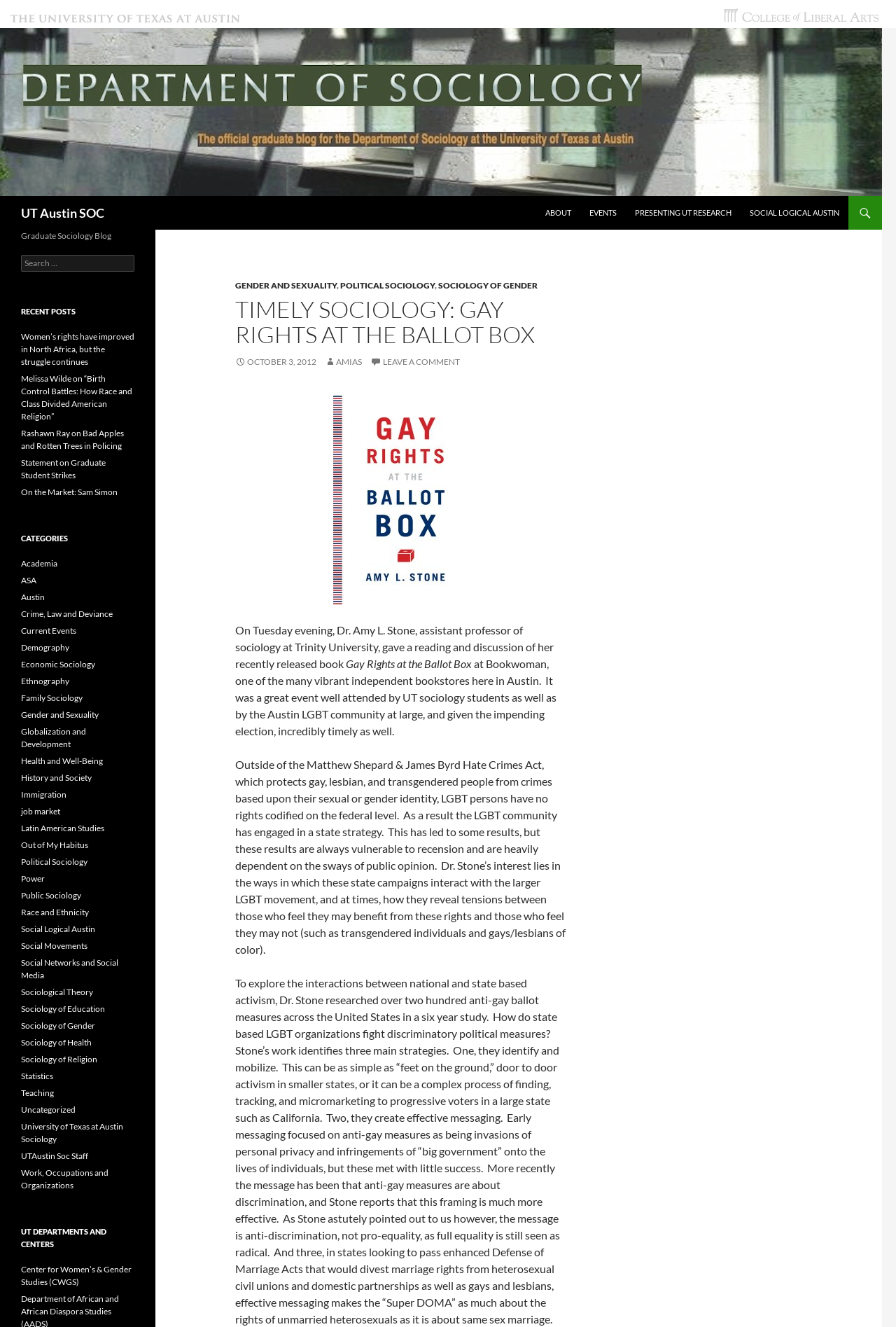Please identify the coordinates of the bounding box that should be clicked to fulfill this instruction: "Check the RECENT POSTS".

[0.023, 0.23, 0.15, 0.24]